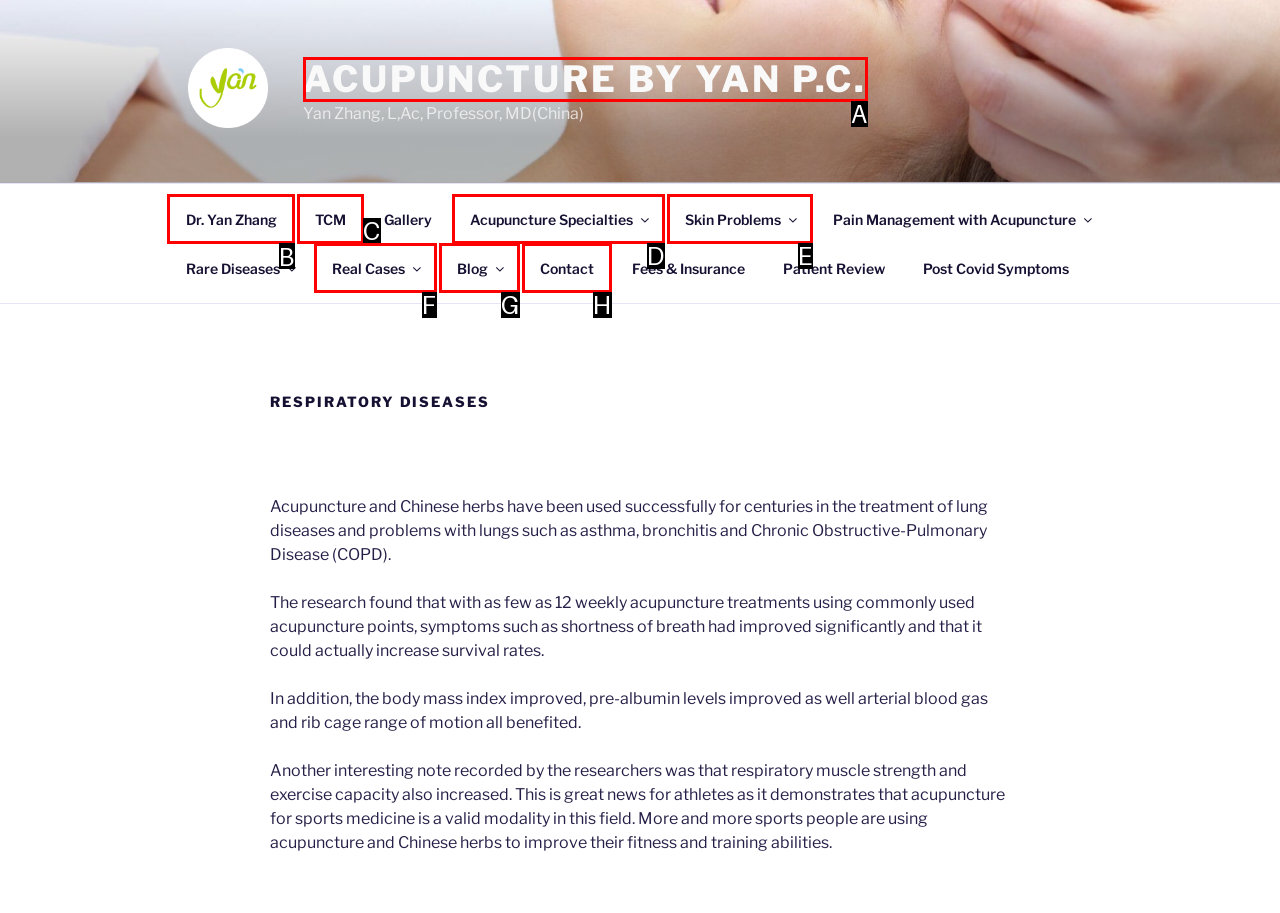Identify the correct UI element to click on to achieve the following task: Enter your email here Respond with the corresponding letter from the given choices.

None